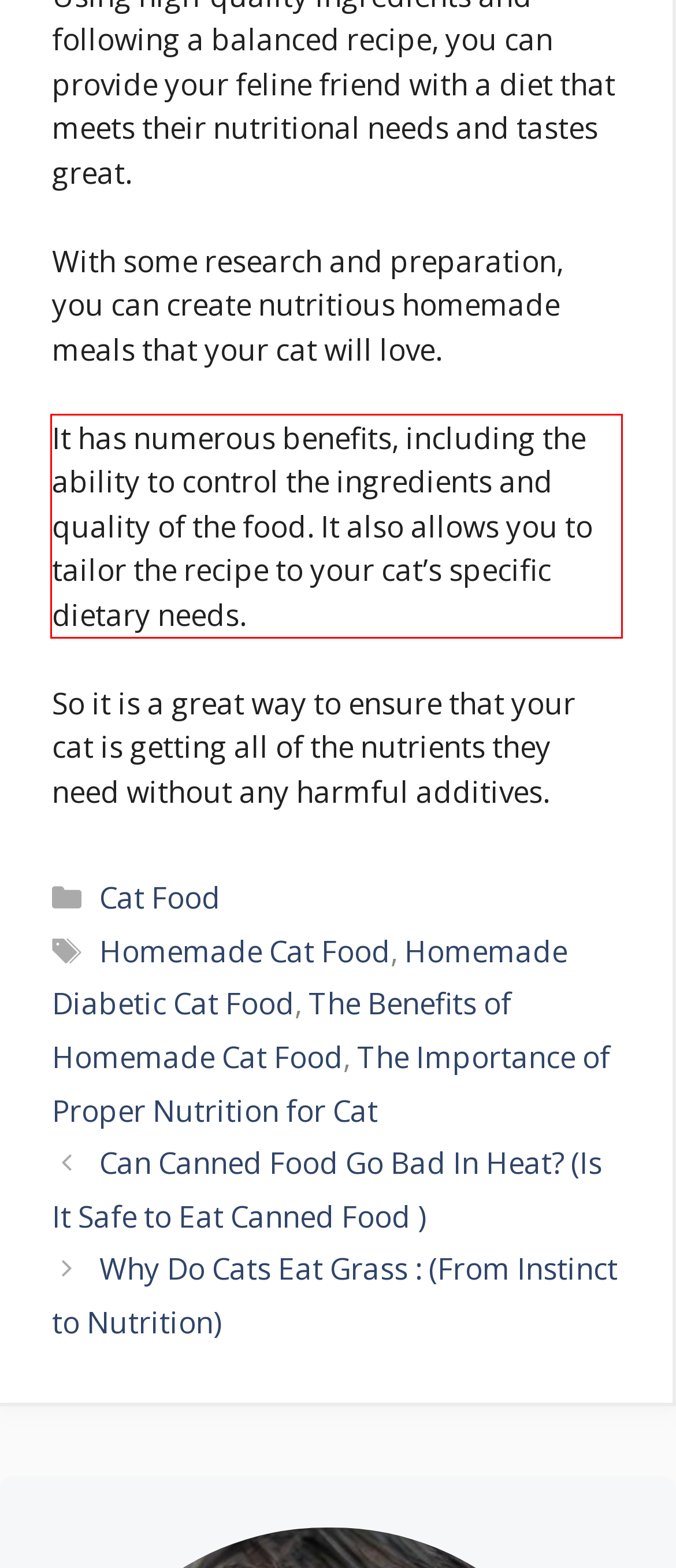Observe the screenshot of the webpage that includes a red rectangle bounding box. Conduct OCR on the content inside this red bounding box and generate the text.

It has numerous benefits, including the ability to control the ingredients and quality of the food. It also allows you to tailor the recipe to your cat’s specific dietary needs.